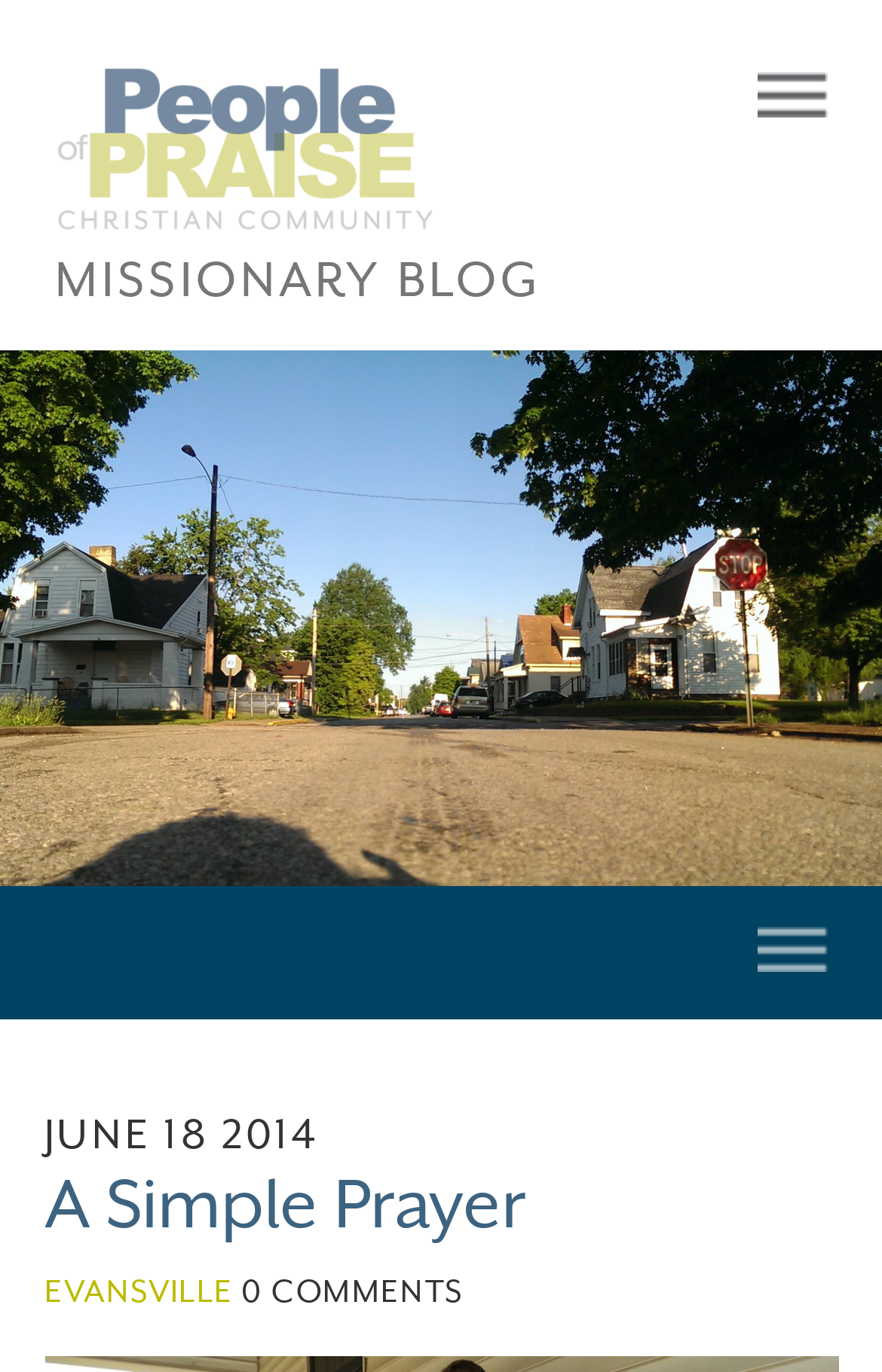Predict the bounding box of the UI element that fits this description: "alt="Menu"".

[0.833, 0.645, 1.0, 0.743]